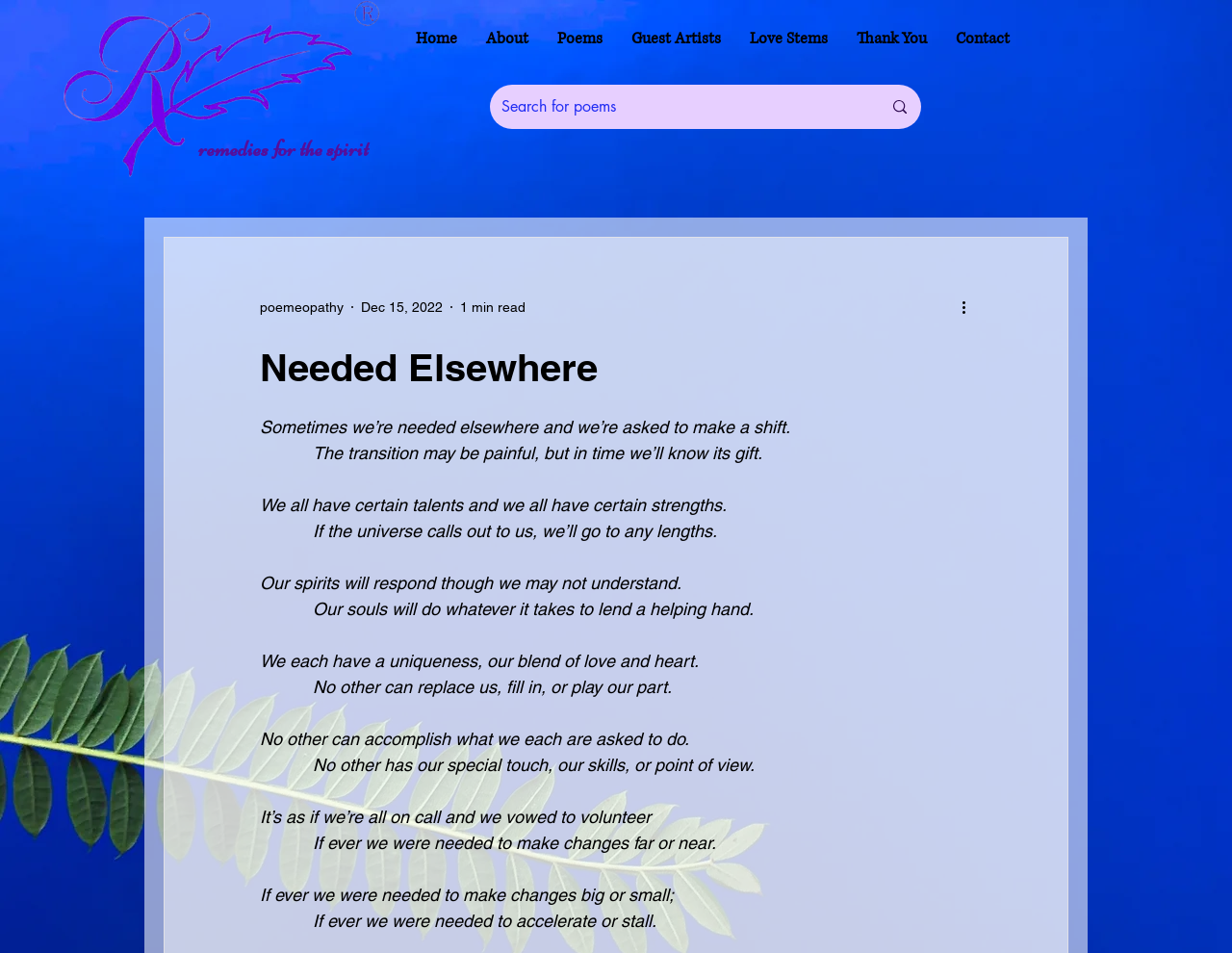How many links are in the navigation bar?
Based on the screenshot, answer the question with a single word or phrase.

6